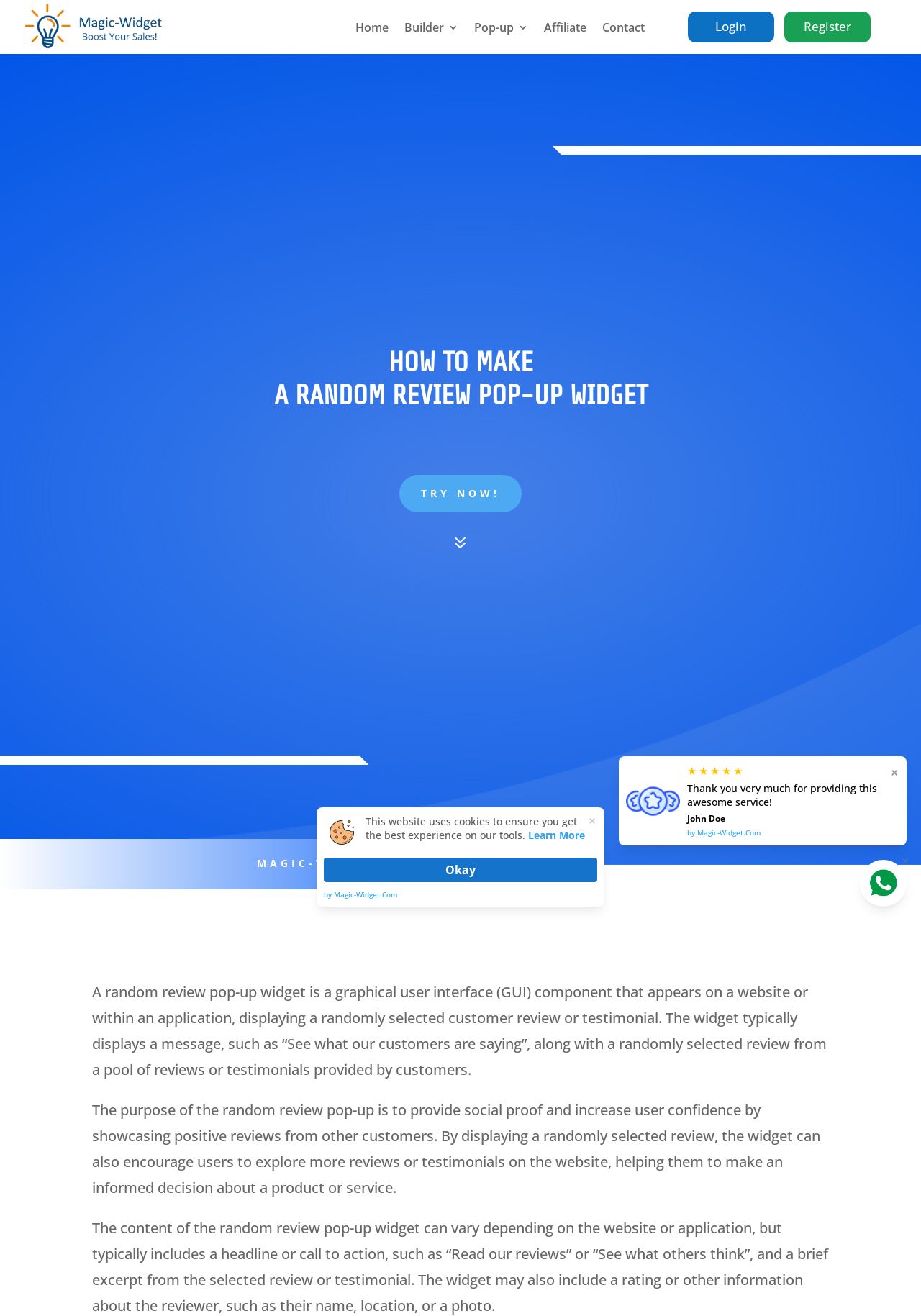What is the benefit of displaying a randomly selected review?
Refer to the image and give a detailed response to the question.

By displaying a randomly selected review, the widget can increase user confidence by showcasing positive reviews from other customers, which can help users make an informed decision about a product or service.